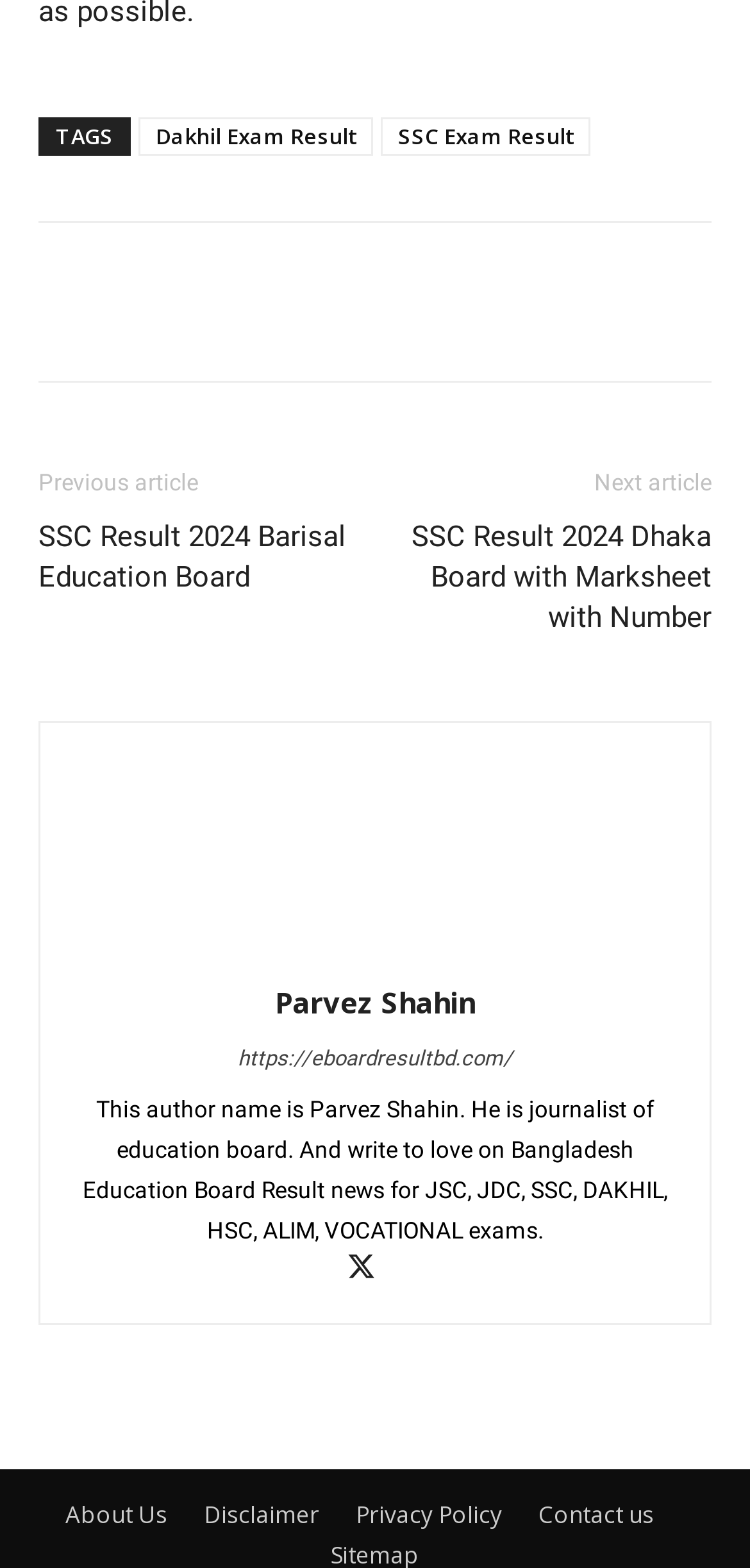Provide your answer to the question using just one word or phrase: What is the purpose of the links at the bottom of the page?

Navigation